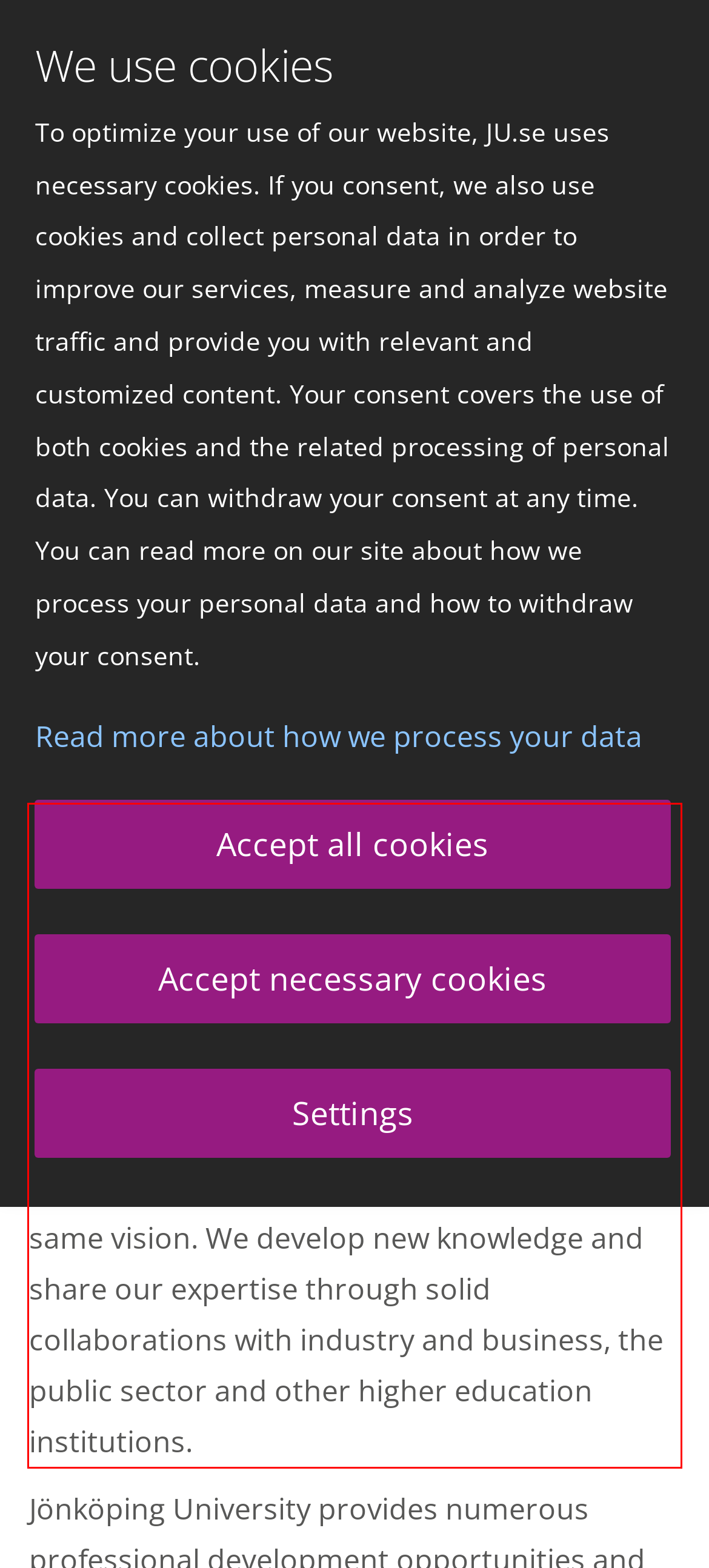The screenshot you have been given contains a UI element surrounded by a red rectangle. Use OCR to read and extract the text inside this red rectangle.

Our employees work within a variety of areas and their knowledge base derives from all corners of the globe. A great collective expertise is found at our university. New students, expert researchers, doctoral students with a thirst for knowledge and skilful administrative staff are all brought together at our campus. Together, we work towards the same vision. We develop new knowledge and share our expertise through solid collaborations with industry and business, the public sector and other higher education institutions.